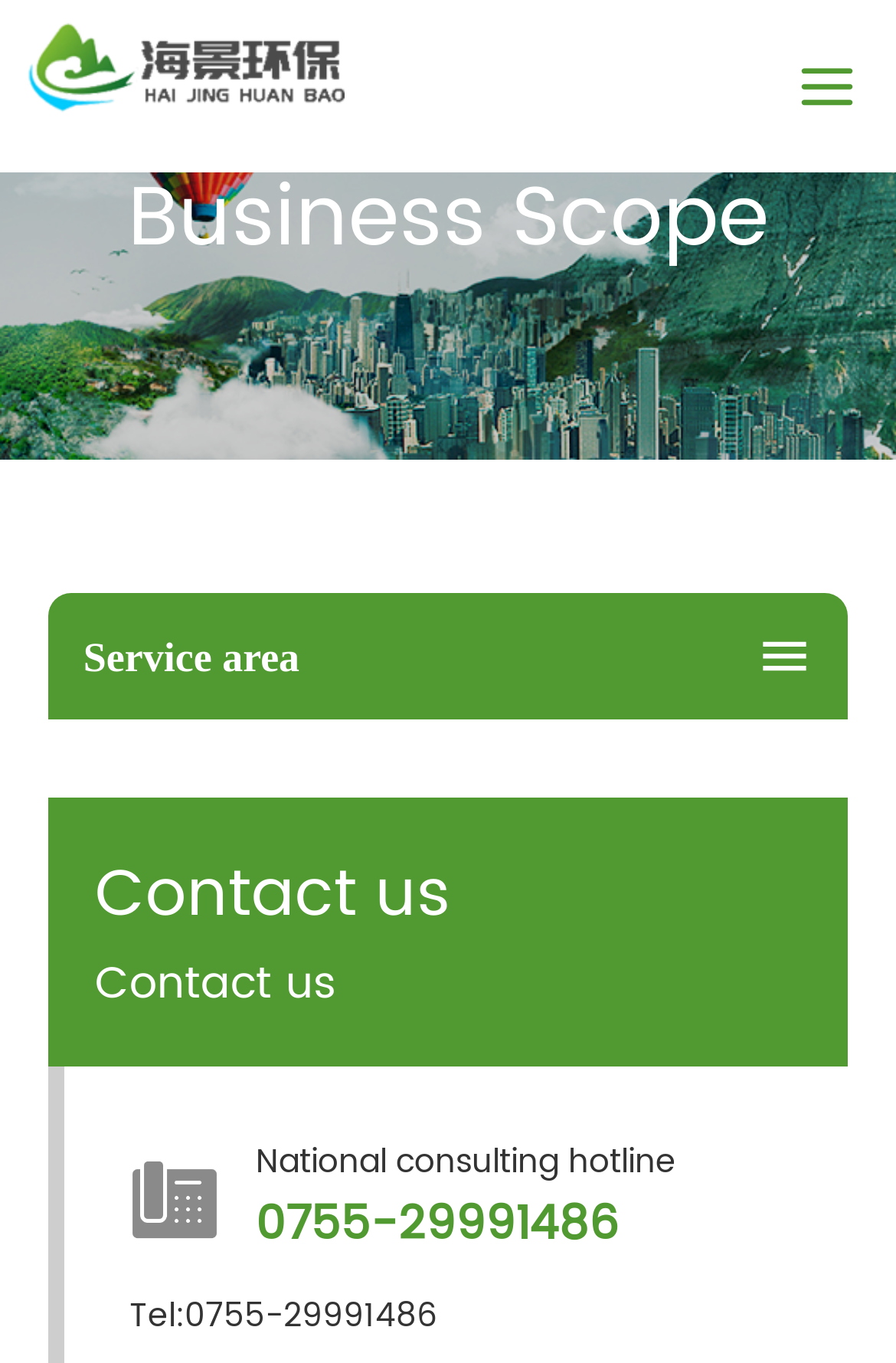Determine the bounding box of the UI component based on this description: "0755-29991486". The bounding box coordinates should be four float values between 0 and 1, i.e., [left, top, right, bottom].

[0.206, 0.946, 0.488, 0.985]